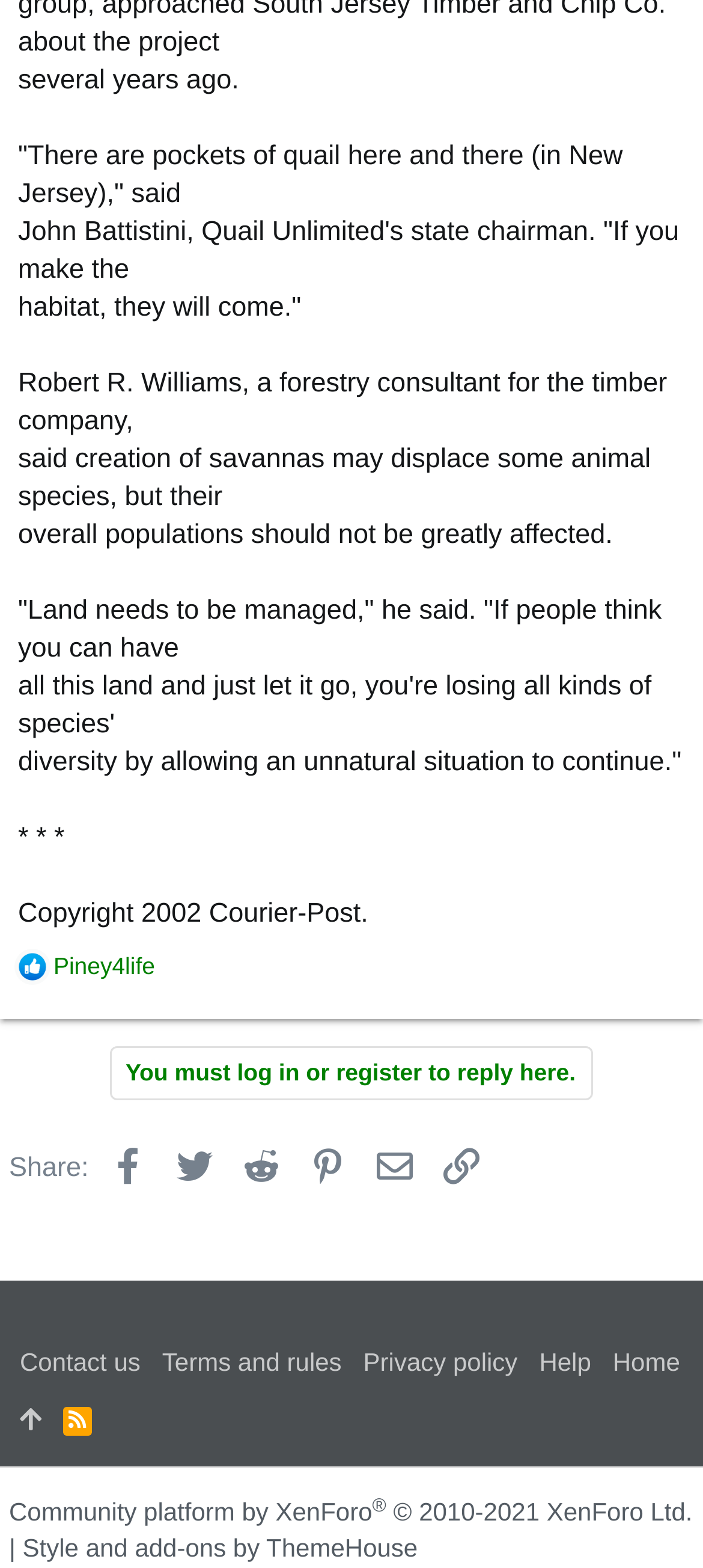Can you determine the bounding box coordinates of the area that needs to be clicked to fulfill the following instruction: "Click on 'Reactions:'"?

[0.073, 0.606, 0.097, 0.812]